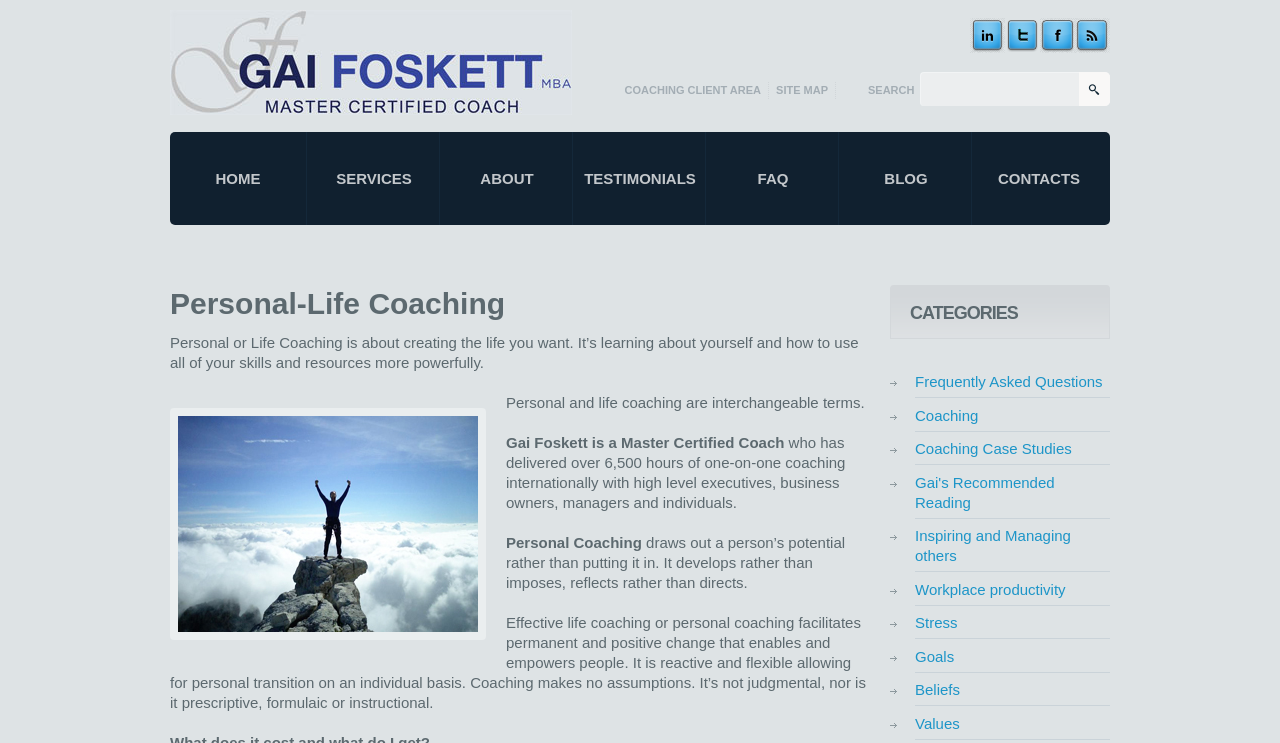Locate the bounding box coordinates of the clickable area needed to fulfill the instruction: "Search for something".

[0.719, 0.097, 0.843, 0.143]